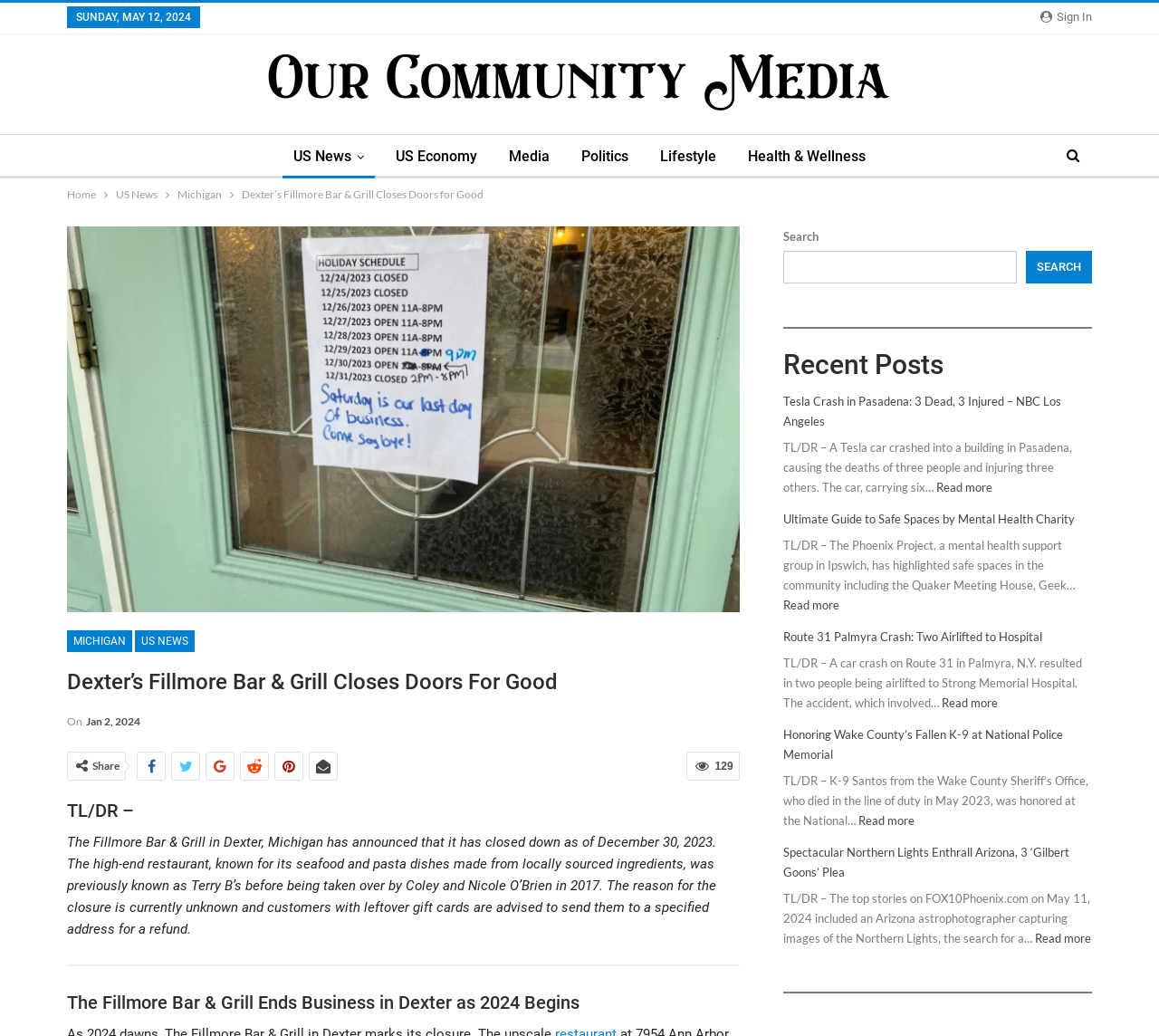Respond with a single word or phrase to the following question:
How many people were injured in the Tesla crash in Pasadena?

3